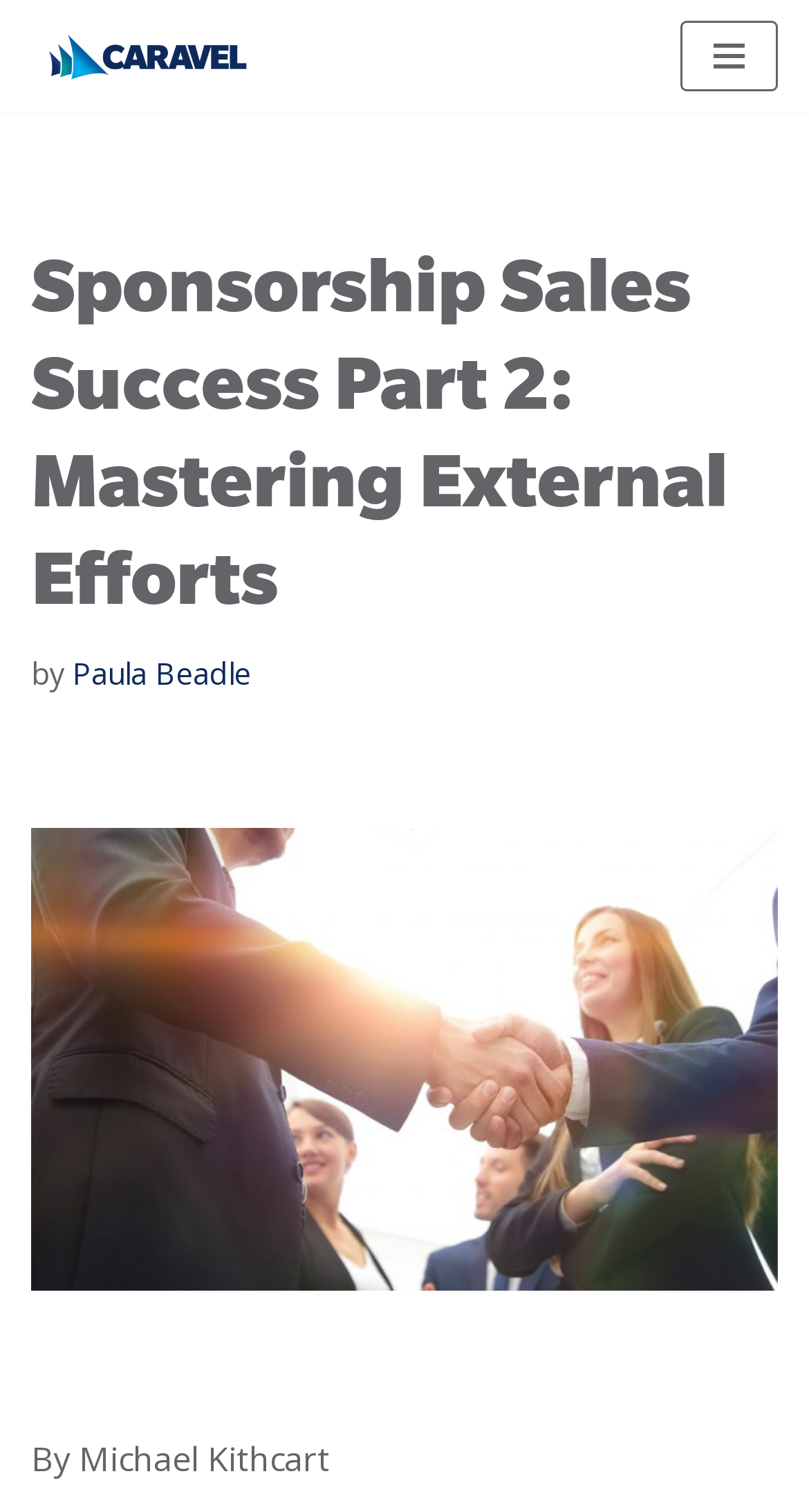Determine the bounding box coordinates for the UI element matching this description: "Navigation Menu".

[0.841, 0.014, 0.962, 0.061]